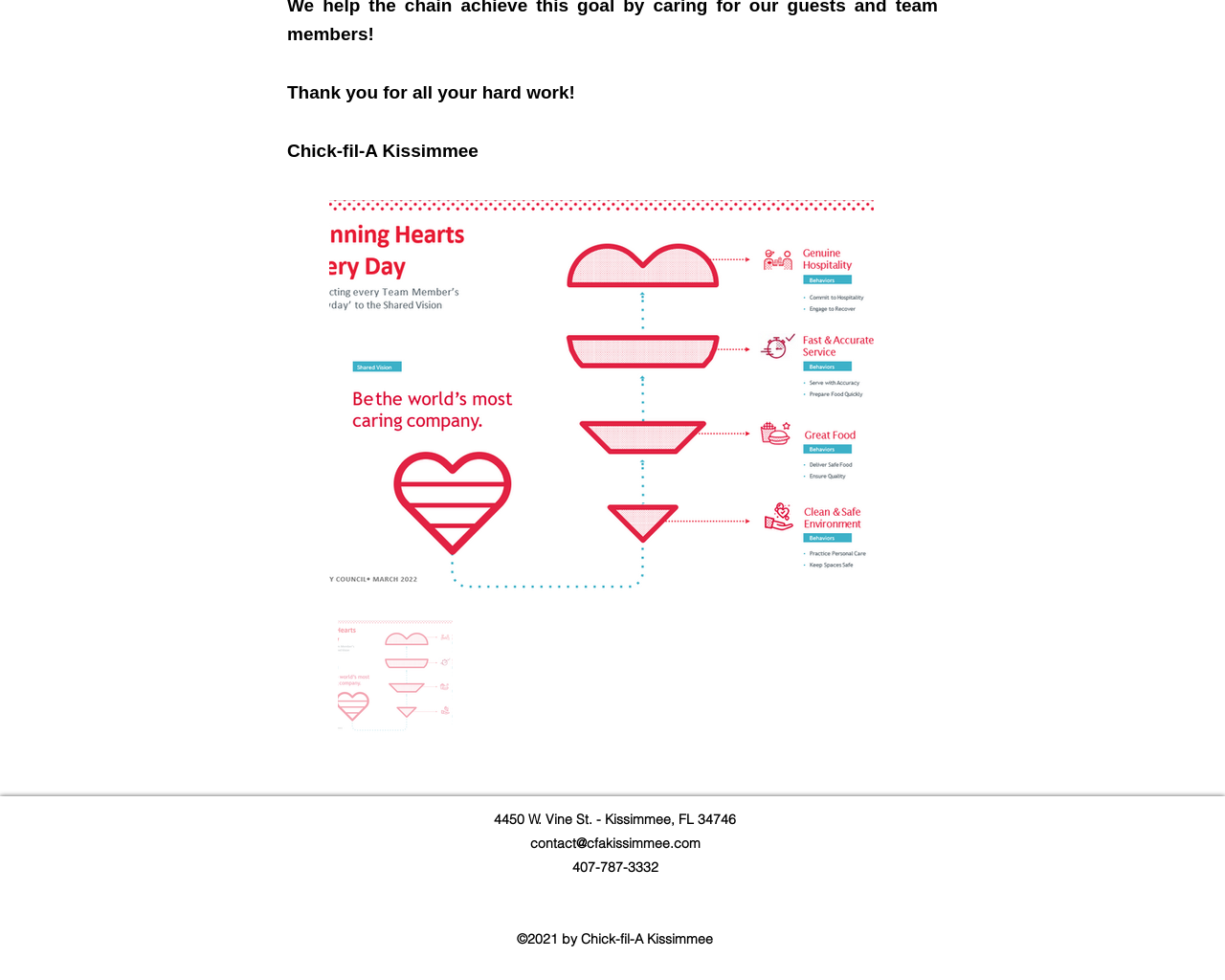What is the email address of Chick-fil-A Kissimmee?
Answer the question in as much detail as possible.

I found the email address by examining the link element with the bounding box coordinates [0.432, 0.851, 0.571, 0.869] which contains the email address.